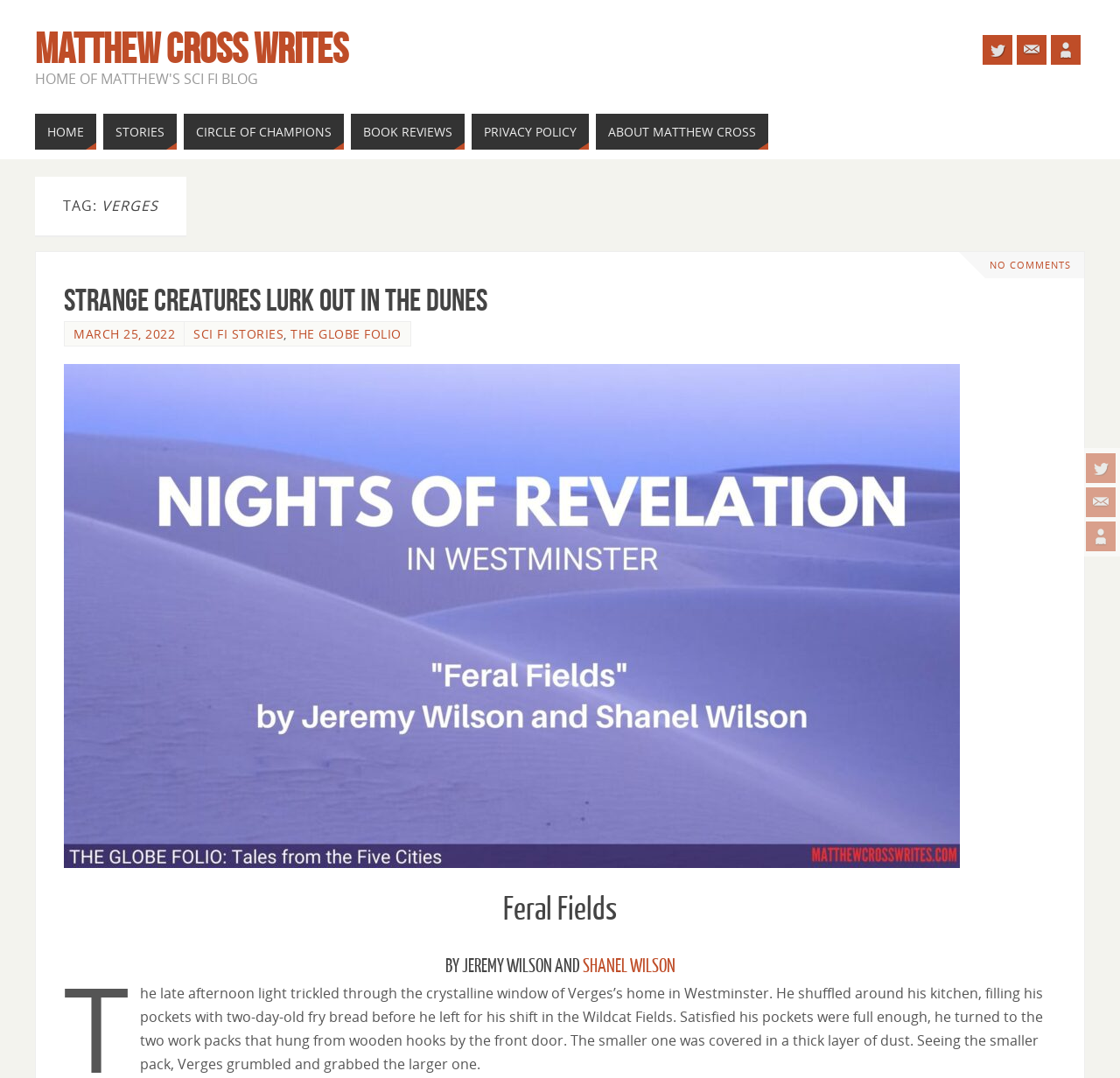Please identify the bounding box coordinates of the element's region that needs to be clicked to fulfill the following instruction: "view AboutMe". The bounding box coordinates should consist of four float numbers between 0 and 1, i.e., [left, top, right, bottom].

[0.97, 0.484, 0.996, 0.511]